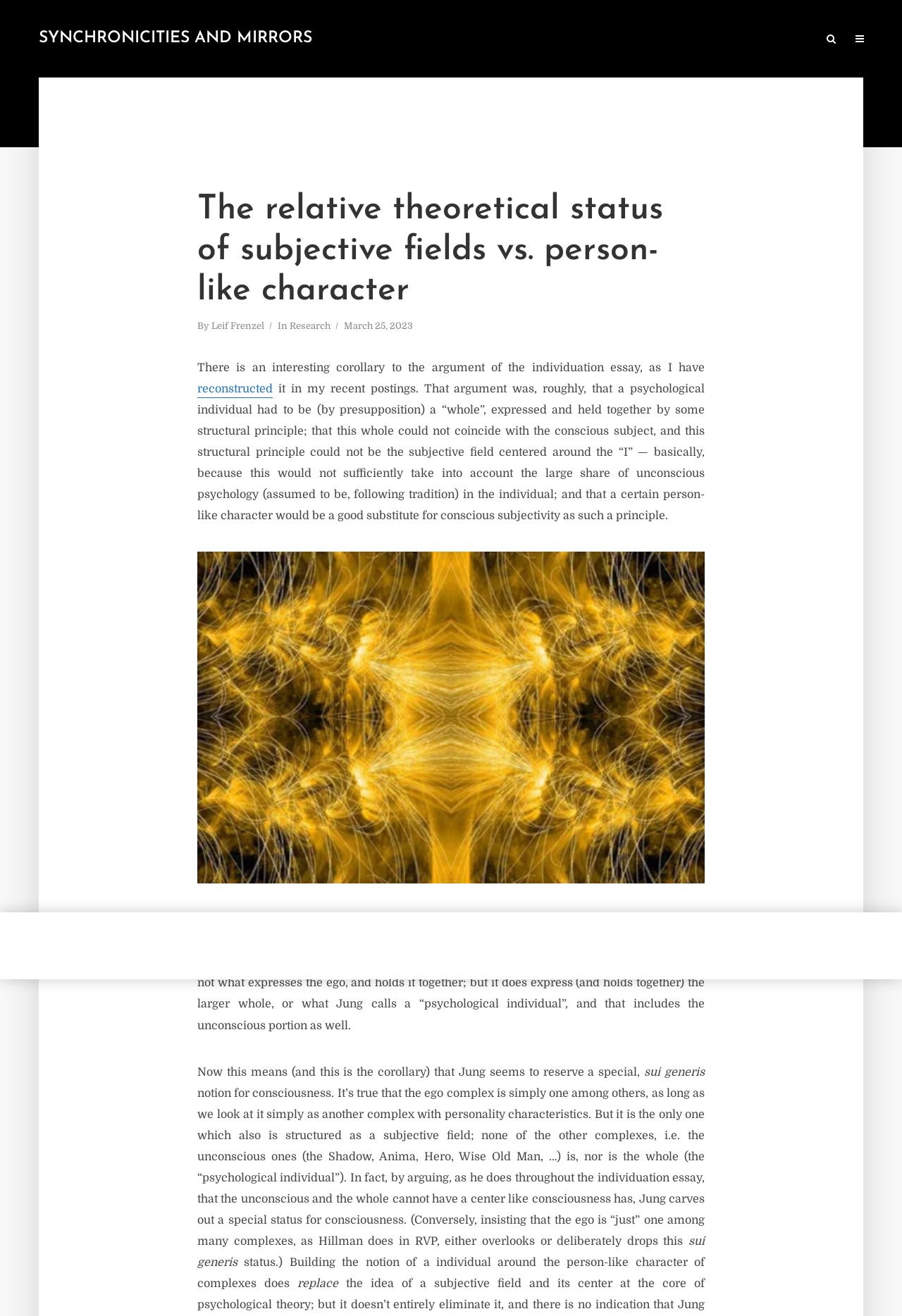Describe all the key features of the webpage in detail.

This webpage appears to be a blog post or an article discussing the concept of individuation and the role of consciousness in psychology. At the top of the page, there is a header section with a title "The relative theoretical status of subjective fields vs. person-like character" and a link to the website "SYNCHRONICITIES AND MIRRORS". Below the header, there is a section with the author's name "Leif Frenzel" and the date of publication "March 25, 2023".

The main content of the page is a long paragraph of text that discusses the idea of individuation and the relationship between the ego and the unconscious. The text is divided into several sections, with some sentences highlighted as links. There is also a figure or image embedded in the text, although its content is not described.

The text discusses the concept of a "psychological individual" and how it is distinct from the conscious subject. It argues that the ego is not the same as the psychological individual, and that the latter includes the unconscious portion as well. The text also references the ideas of Carl Jung and James Hillman, and discusses the role of consciousness in the individuation process.

Throughout the text, there are several highlighted words and phrases, including "reconstructed", "person-like character", "sui generis", and "replace". These may be keywords or concepts that are important to the discussion. Overall, the webpage appears to be a dense and academic discussion of psychological theory, likely intended for an audience with a background in the field.